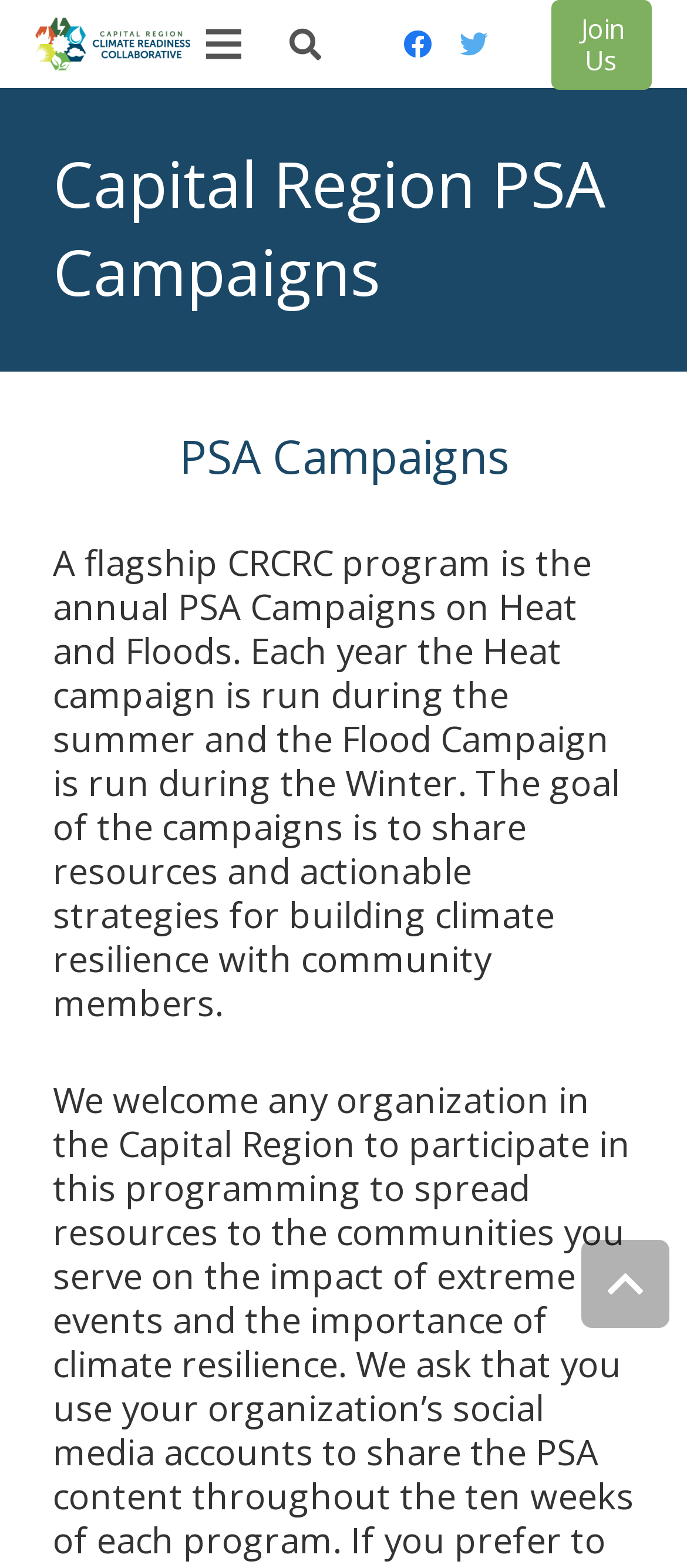How long do the PSA Campaigns run?
Please provide a detailed and thorough answer to the question.

According to the webpage, the PSA Campaigns run for ten weeks, during which participating organizations are asked to share the PSA content throughout the program.